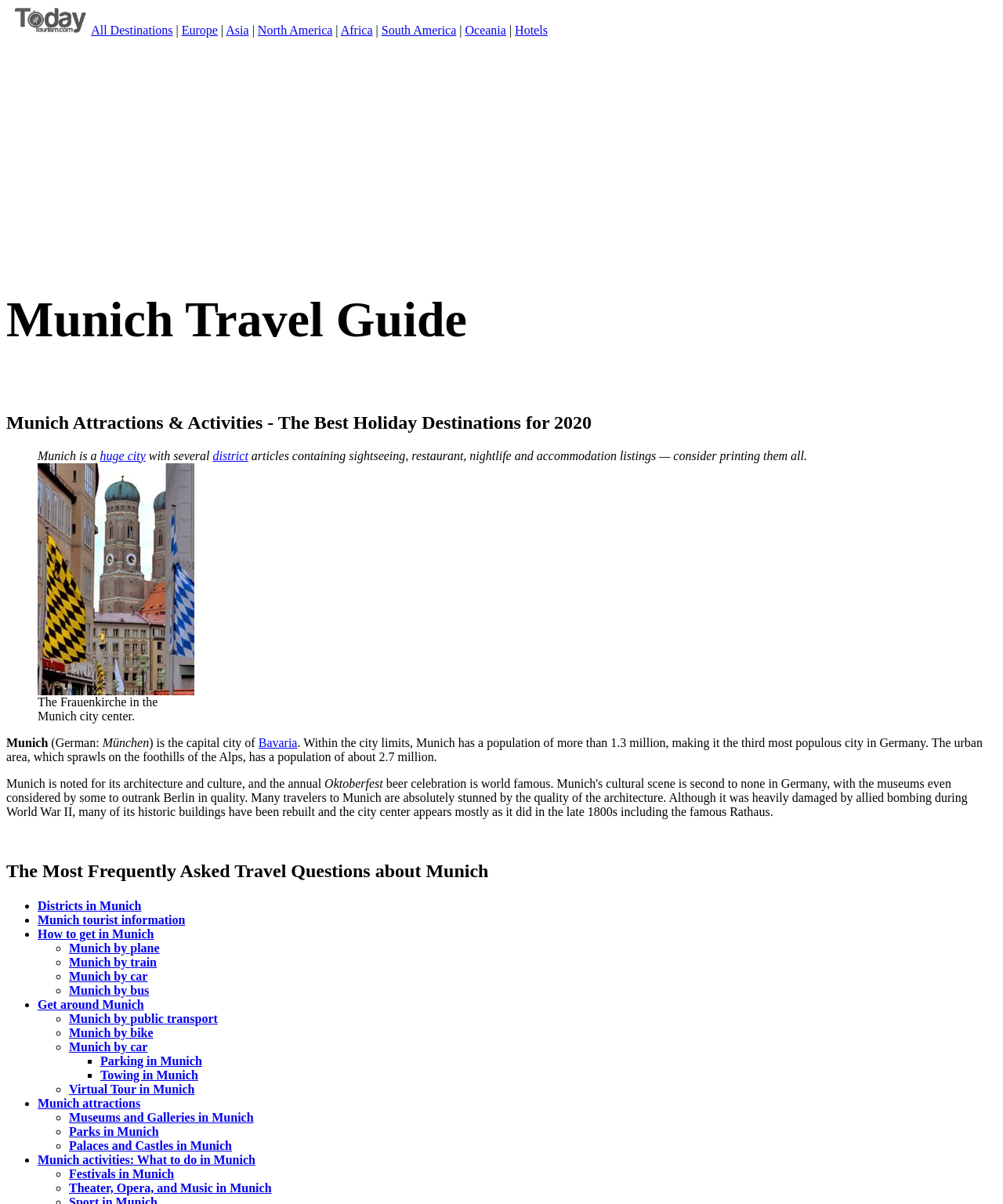What is the name of the famous festival held in Munich?
Look at the screenshot and provide an in-depth answer.

The webpage mentions that Munich is noted for its architecture and culture, and the annual Oktoberfest, which implies that Oktoberfest is a famous festival held in Munich.